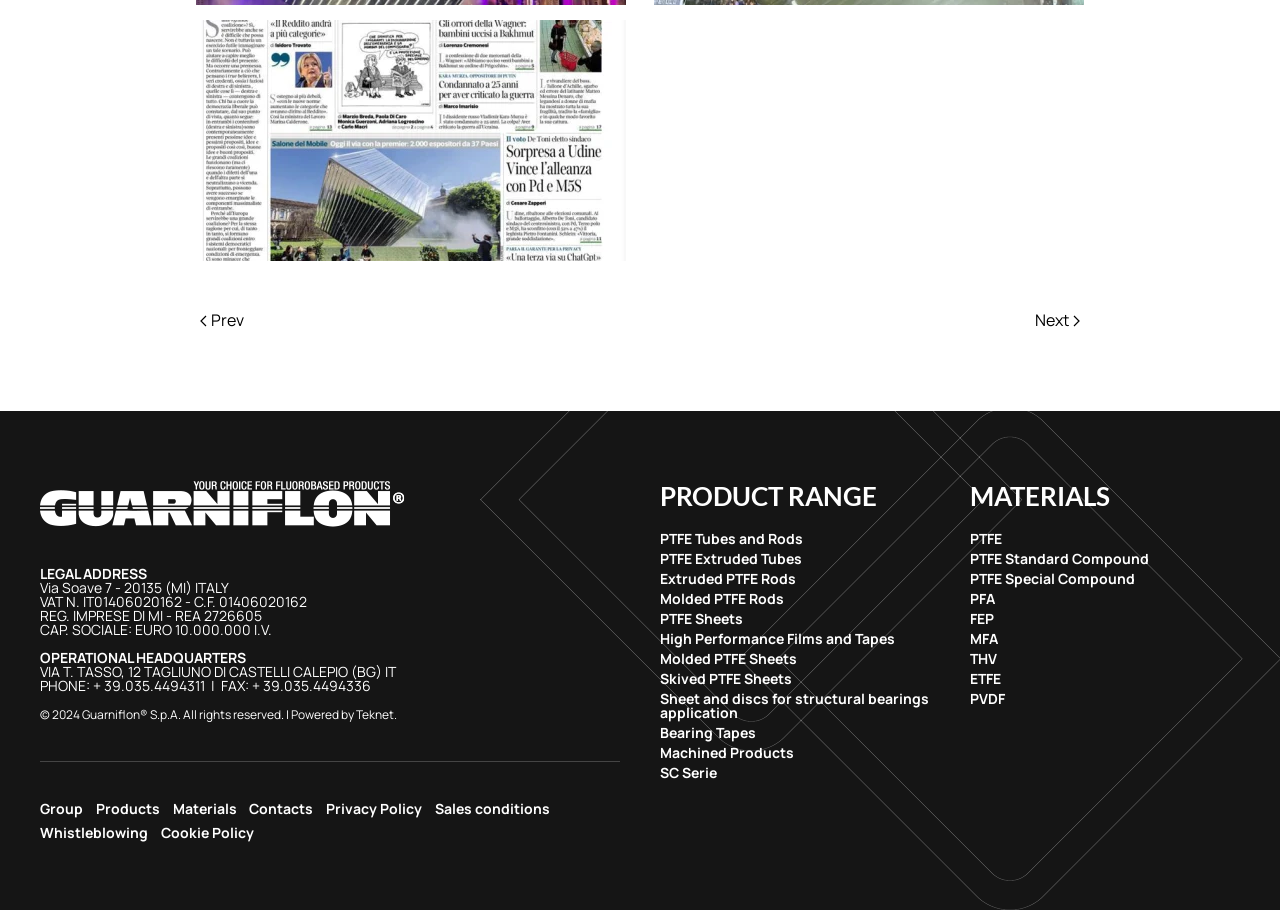Can you provide the bounding box coordinates for the element that should be clicked to implement the instruction: "Go to the 'Products' page"?

[0.075, 0.878, 0.125, 0.898]